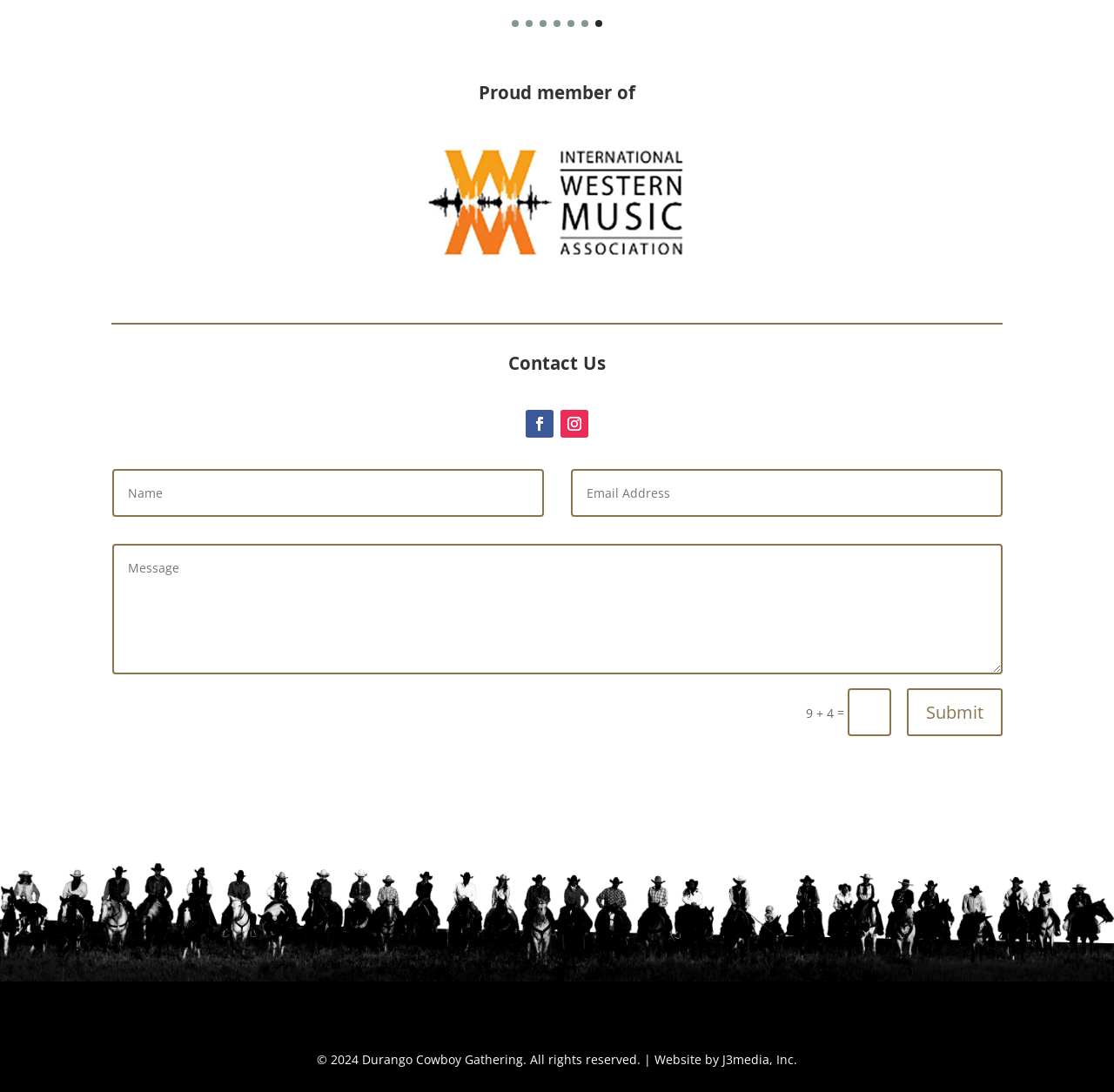Based on the element description Submit, identify the bounding box coordinates for the UI element. The coordinates should be in the format (top-left x, top-left y, bottom-right x, bottom-right y) and within the 0 to 1 range.

[0.814, 0.63, 0.9, 0.674]